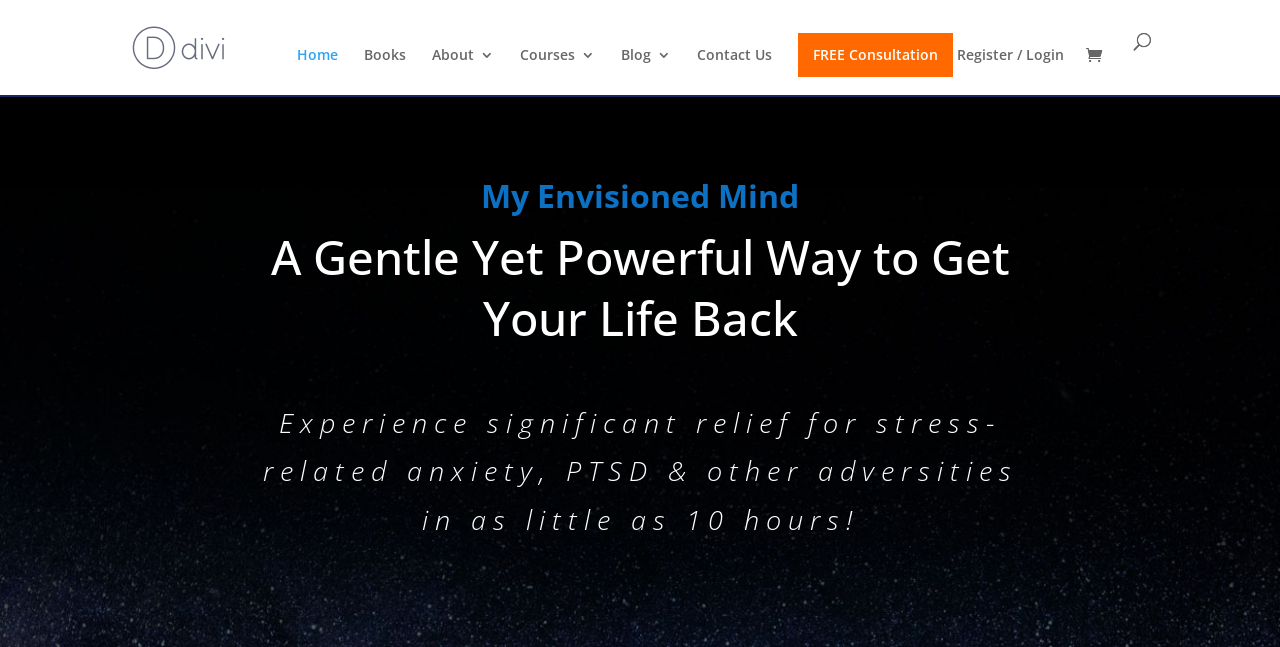Please respond to the question using a single word or phrase:
How many main navigation links are there?

6